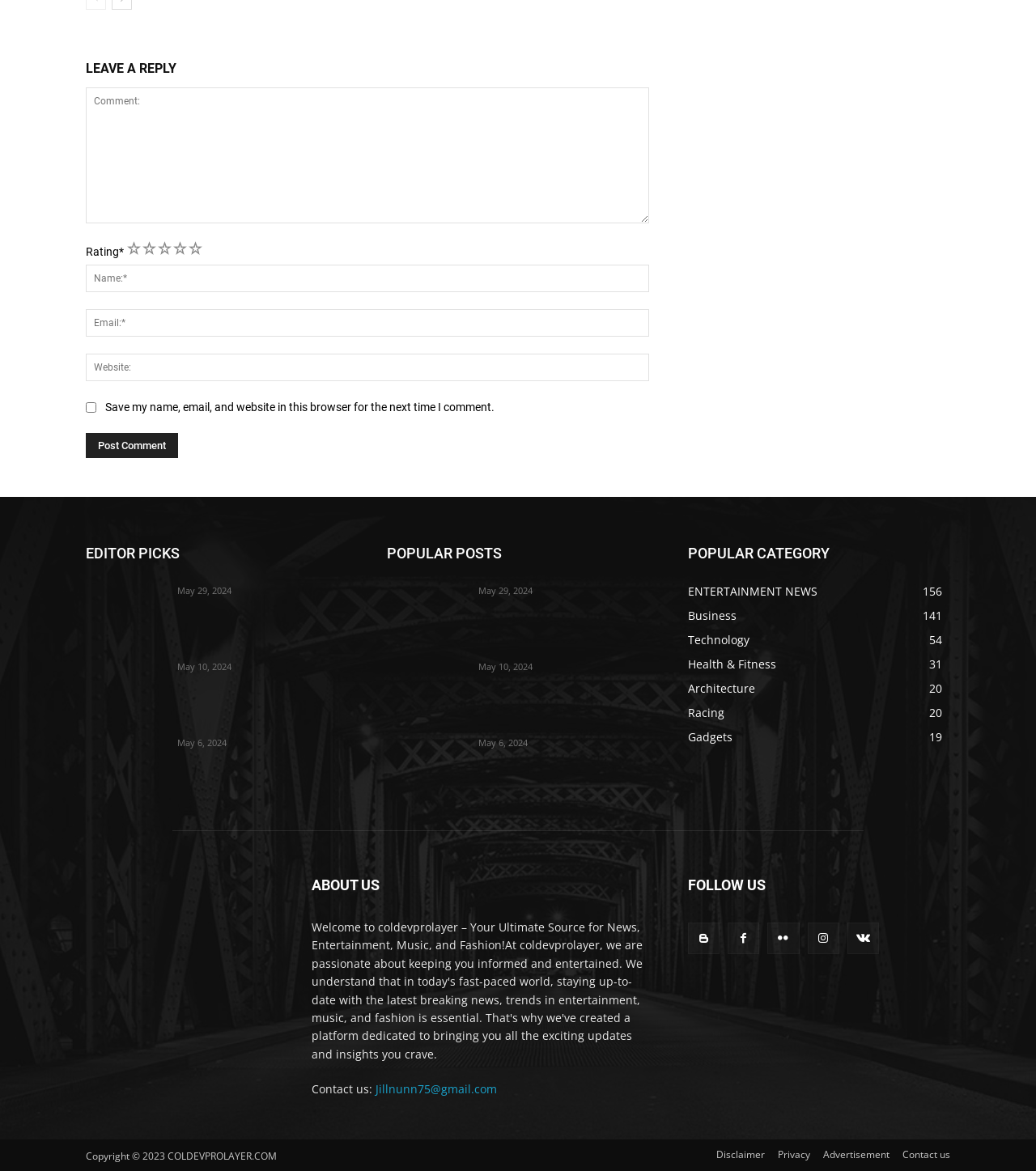Predict the bounding box coordinates for the UI element described as: "alt="printerrepairnearme Logo v2"". The coordinates should be four float numbers between 0 and 1, presented as [left, top, right, bottom].

None